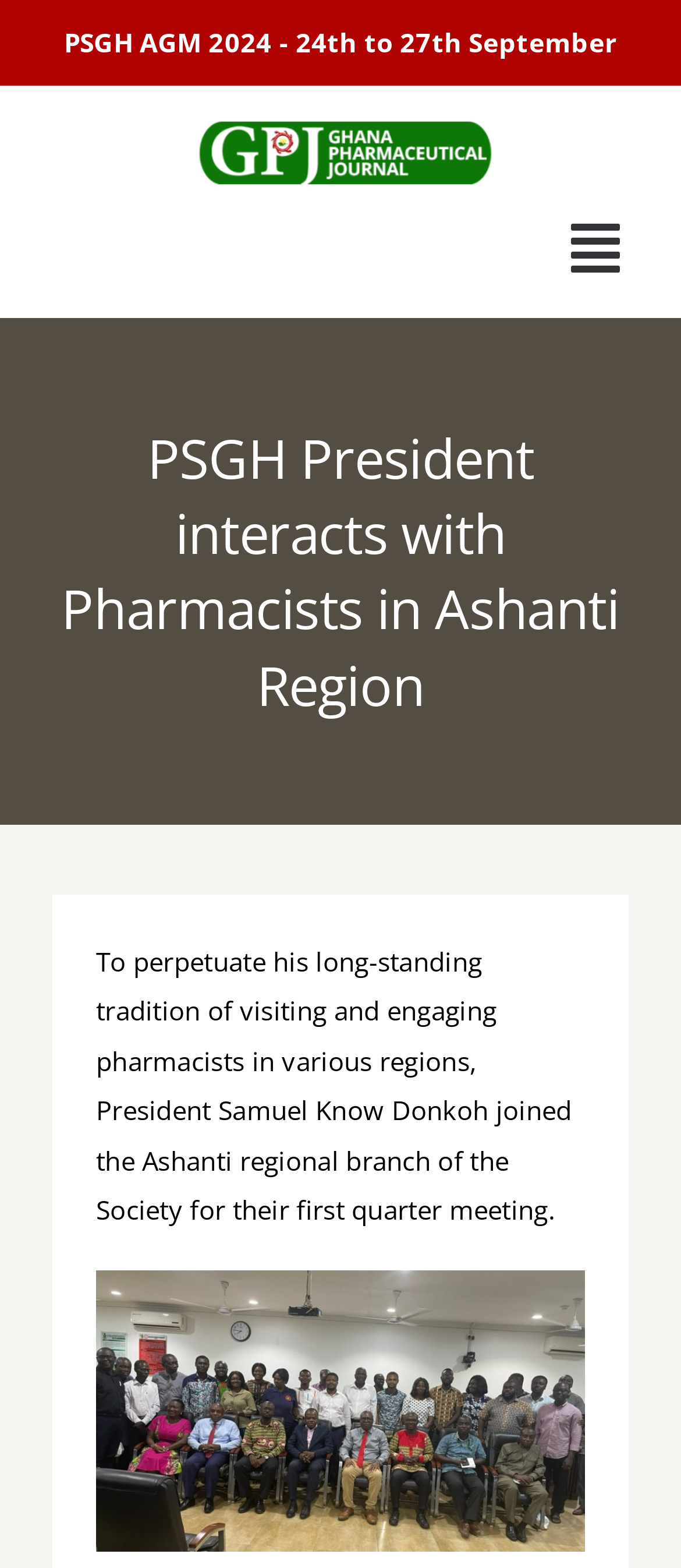Please respond in a single word or phrase: 
What is the purpose of the search box?

To search for content